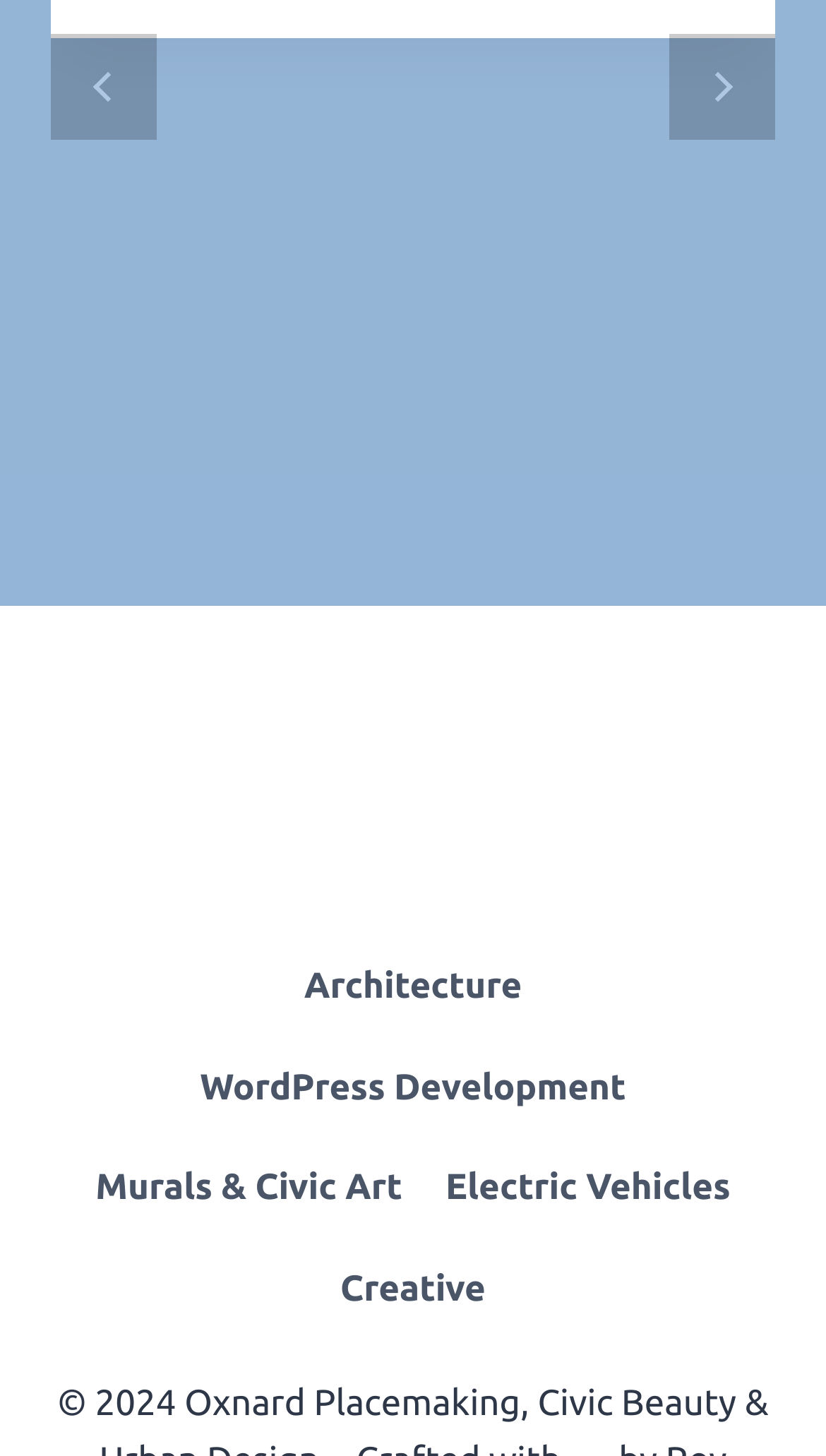Review the image closely and give a comprehensive answer to the question: What is the purpose of the 'prev' and 'next' buttons?

The 'prev' and 'next' buttons are located at the top of the webpage, and their bounding box coordinates indicate that they are positioned horizontally next to each other. This suggests that they are used for navigation purposes, likely to move between different pages or sections of the website.